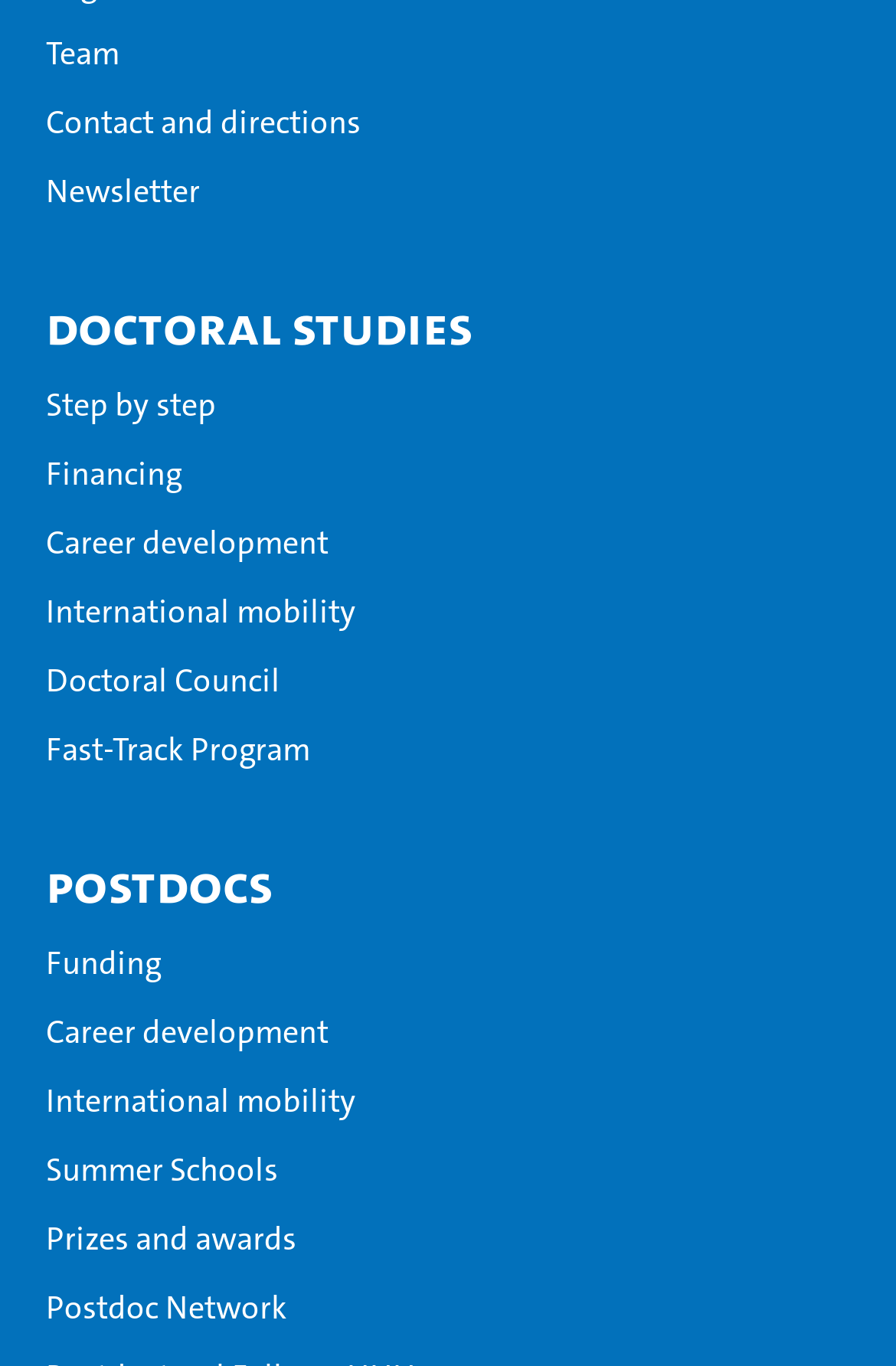How many links are related to career development?
Answer the question with a single word or phrase derived from the image.

2